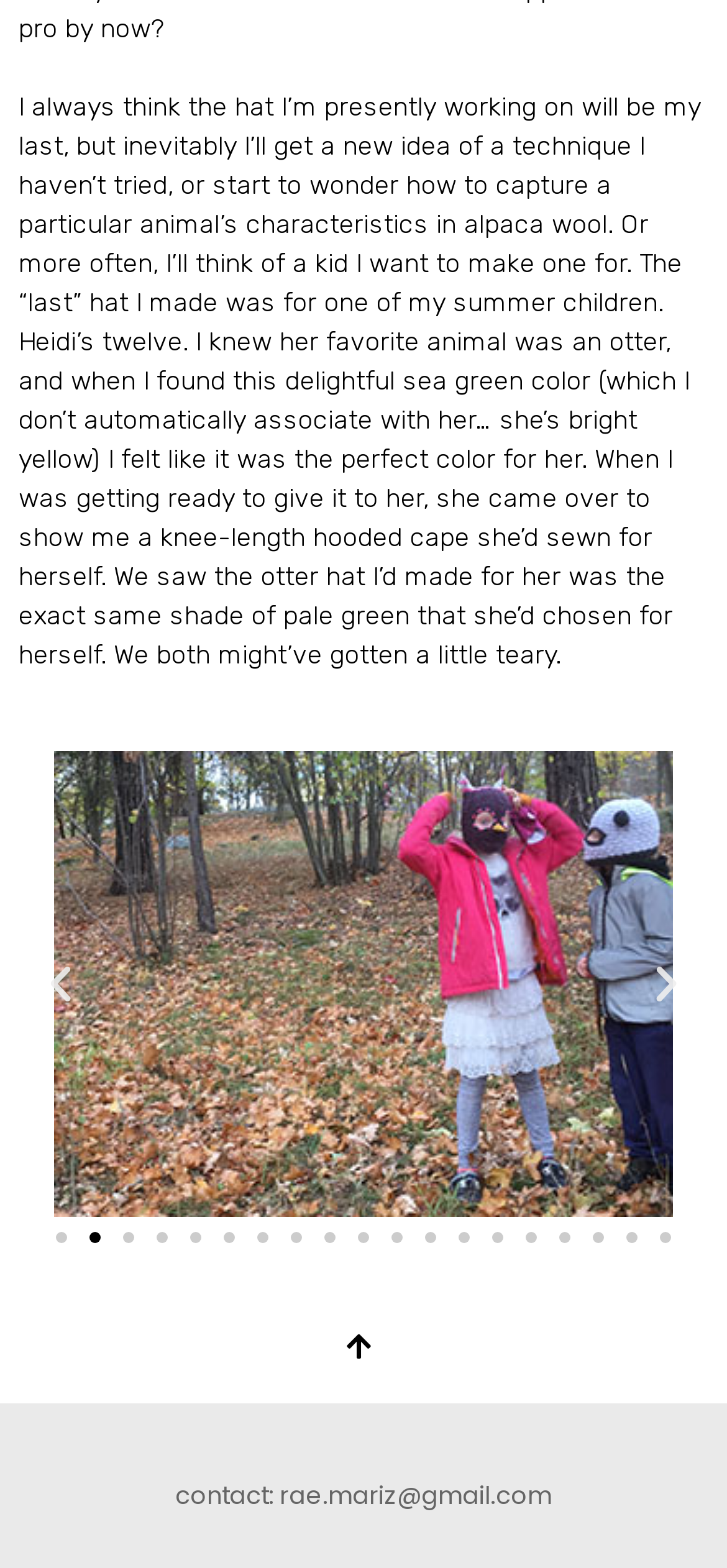Show the bounding box coordinates for the HTML element as described: "aria-label="Next slide"".

[0.885, 0.613, 0.949, 0.643]